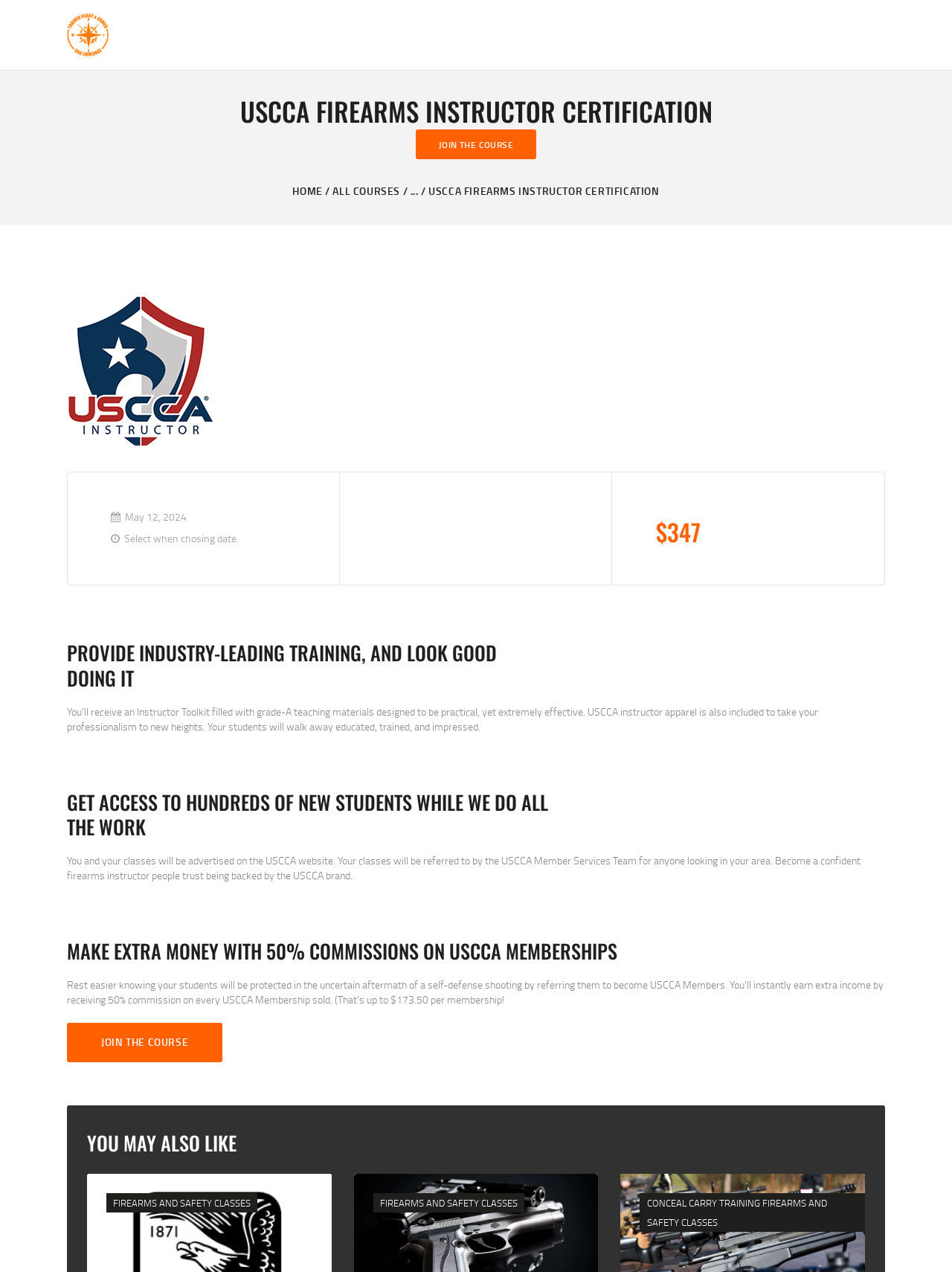Refer to the image and provide an in-depth answer to the question: 
What is the purpose of the Instructor Toolkit?

I found the answer by examining the StaticText element which states that 'You’ll receive an Instructor Toolkit filled with grade-A teaching materials designed to be practical, yet extremely effective', indicating the purpose of the Instructor Toolkit.